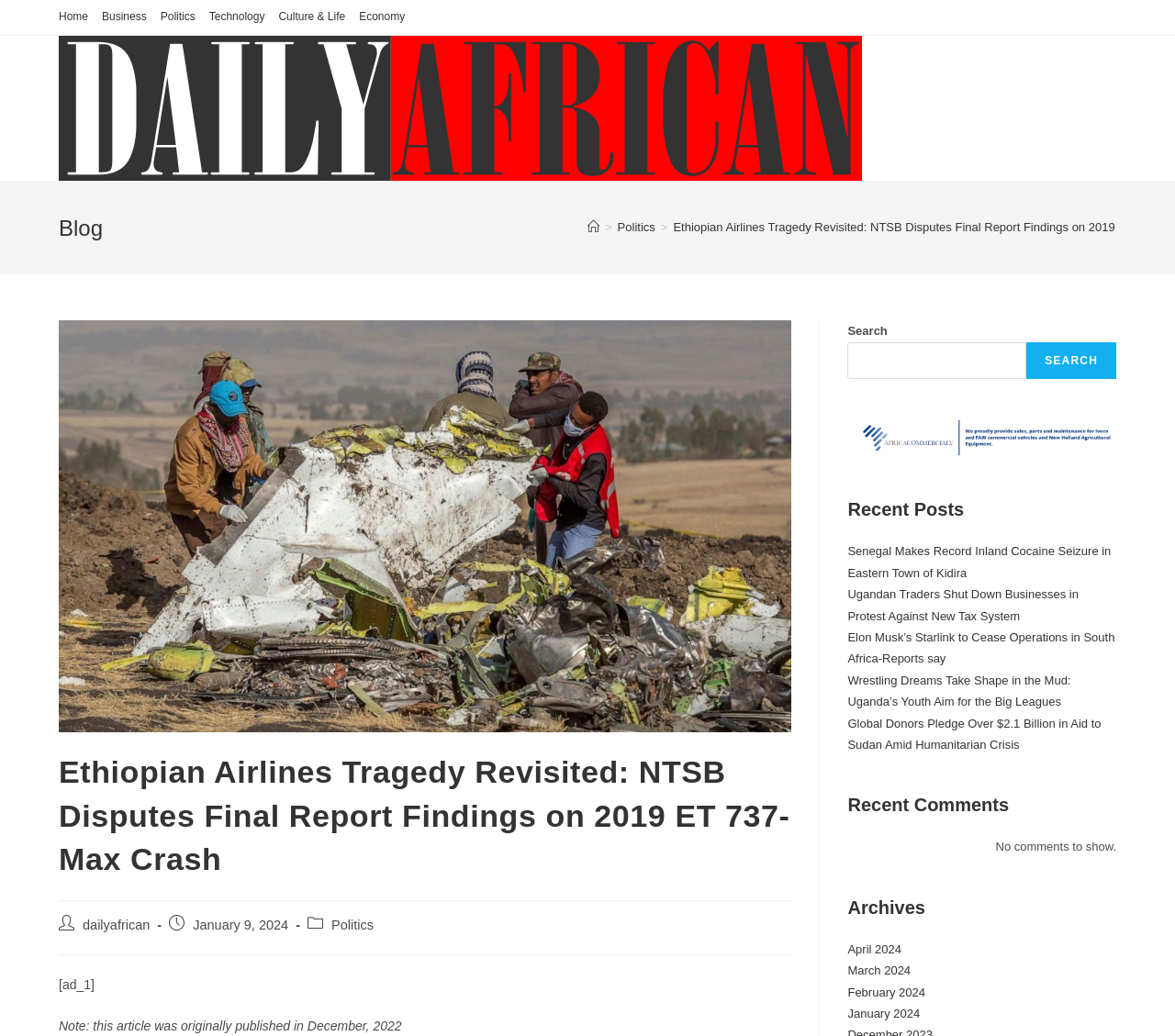Identify the bounding box coordinates of the clickable region to carry out the given instruction: "Read the article about Senegal's record inland cocaine seizure".

[0.721, 0.526, 0.946, 0.56]